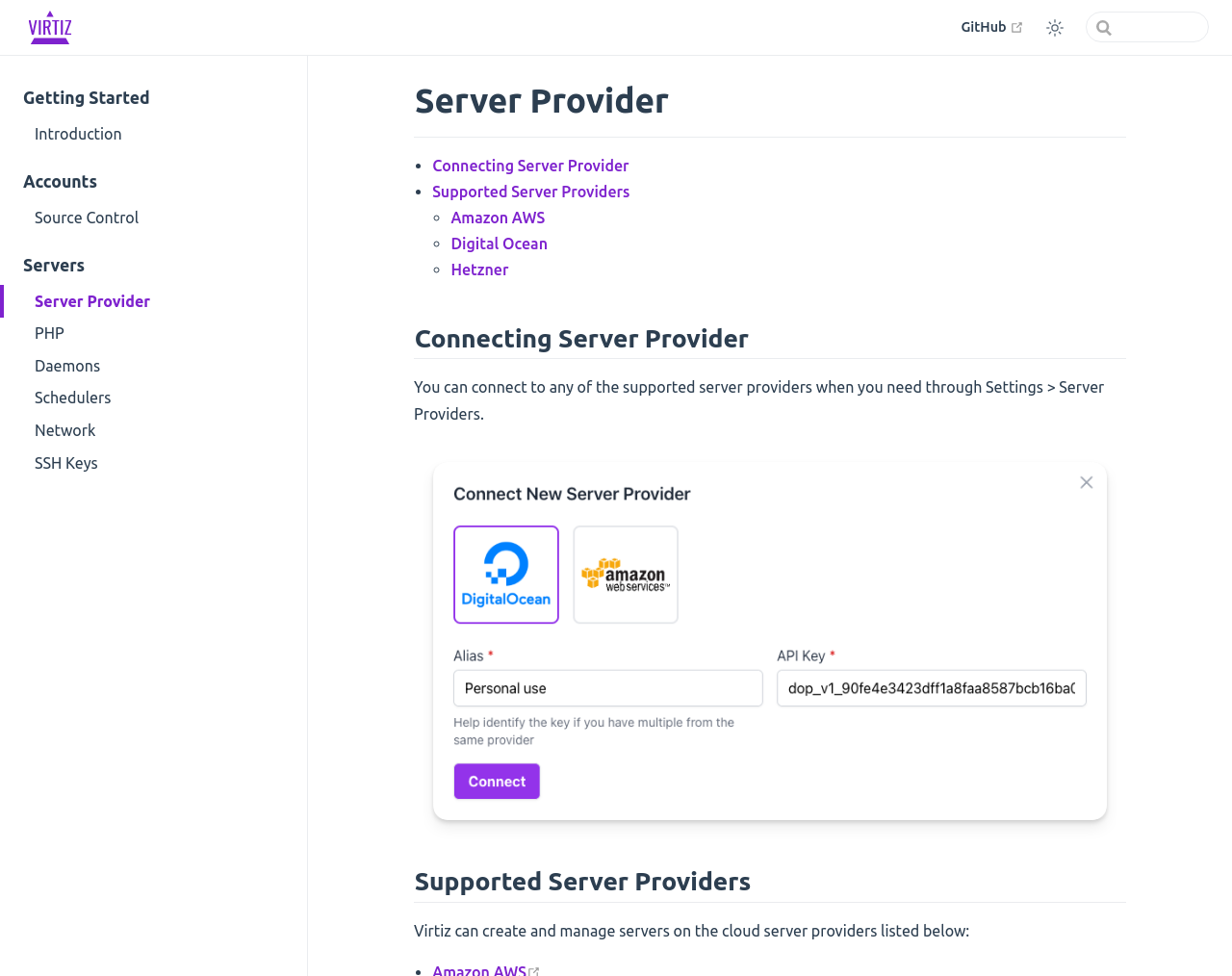Provide a short answer using a single word or phrase for the following question: 
What is the name of the server provider?

Virtiz